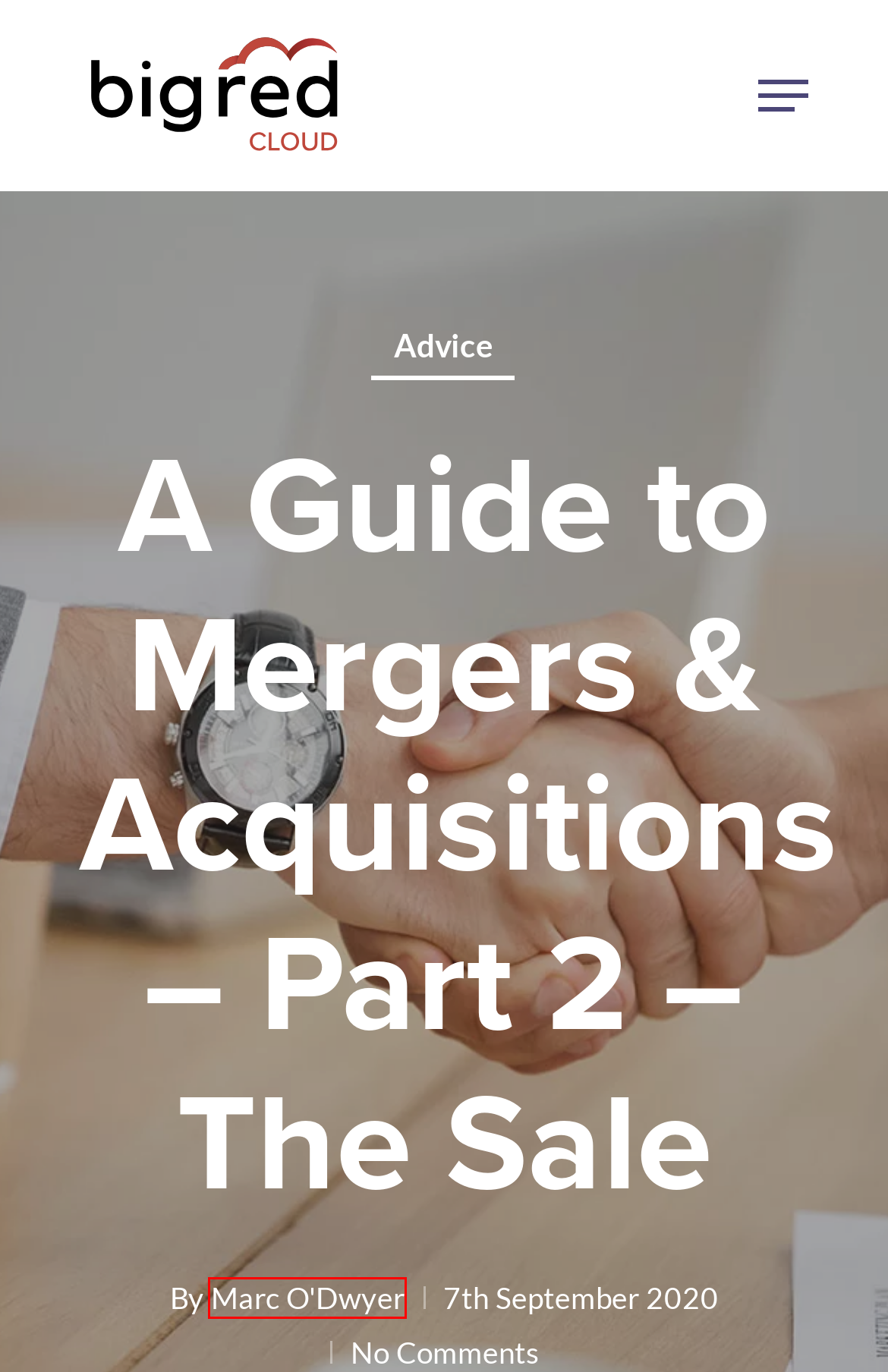Analyze the webpage screenshot with a red bounding box highlighting a UI element. Select the description that best matches the new webpage after clicking the highlighted element. Here are the options:
A. Restructuring: Time for a Change - Big Red Cloud
B. WPML - The WordPress Multilingual Plugin
C. Docs - Big Red Cloud
D. Big Red Cloud: Cutting-Edge Accounting Solutions | Start Your FREE Trial Today
E. Advice Archives - Big Red Cloud
F. Marc O'Dwyer, Author at Big Red Cloud
G. Log in to BigRedCloud
H. How can I remove the “This Site is Registered on wpml.org as a Development Site” notice? - WPML

F